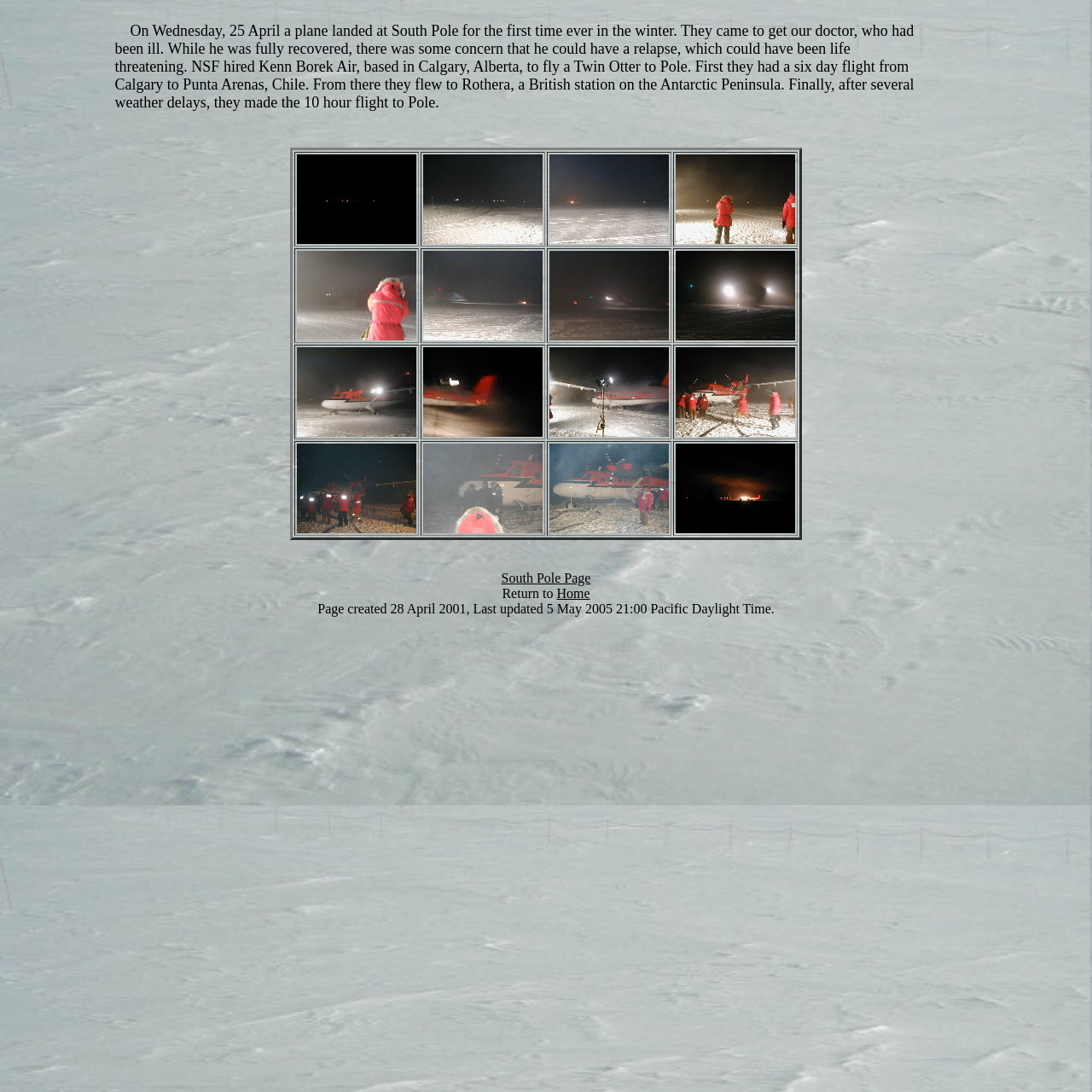Using the element description provided, determine the bounding box coordinates in the format (top-left x, top-left y, bottom-right x, bottom-right y). Ensure that all values are floating point numbers between 0 and 1. Element description: South Pole Page

[0.459, 0.523, 0.541, 0.536]